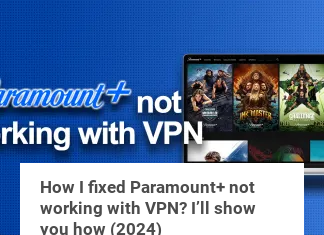Please reply with a single word or brief phrase to the question: 
What is the purpose of the article?

to help users resolve streaming issue